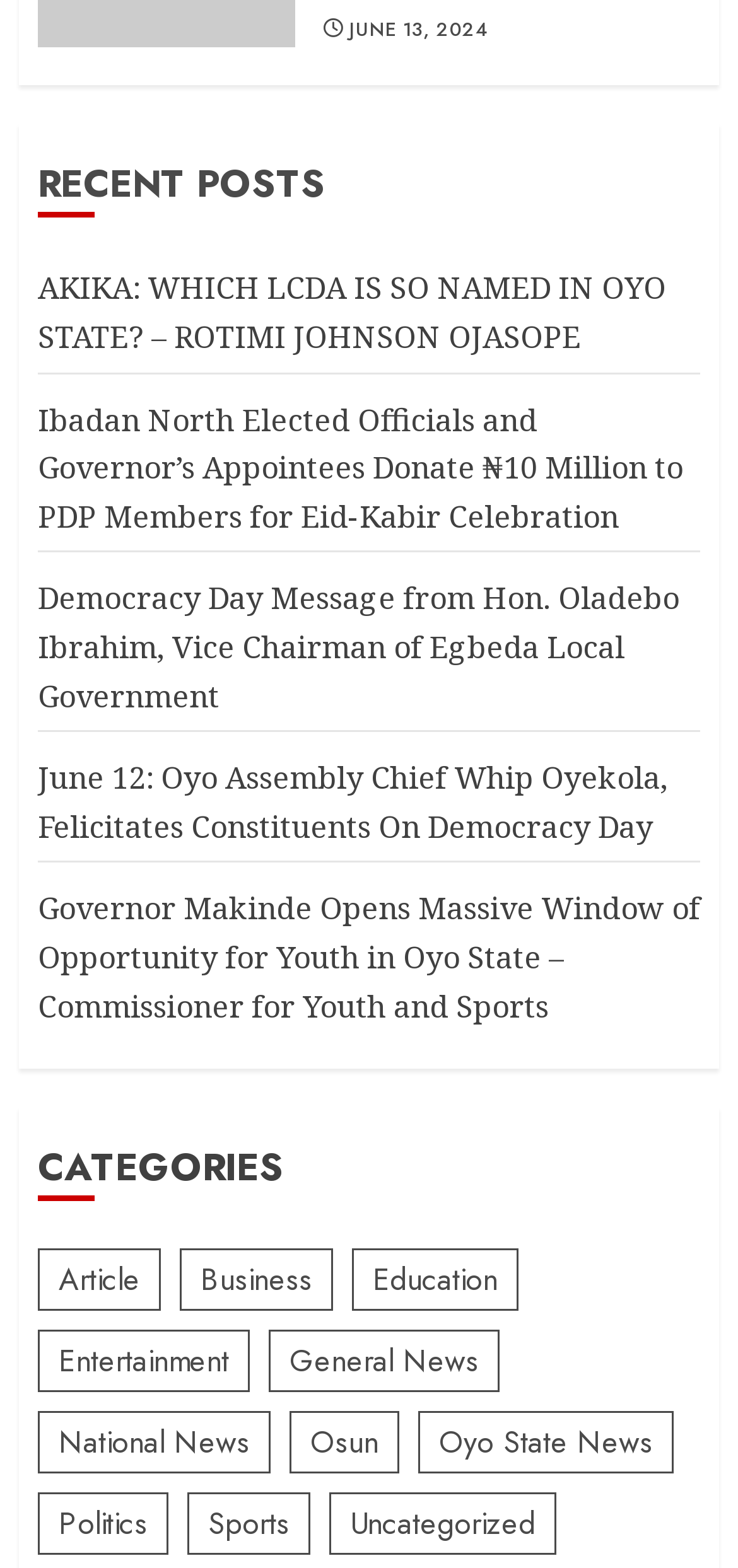Identify the bounding box coordinates of the clickable section necessary to follow the following instruction: "browse Oyo State News". The coordinates should be presented as four float numbers from 0 to 1, i.e., [left, top, right, bottom].

[0.567, 0.9, 0.913, 0.94]